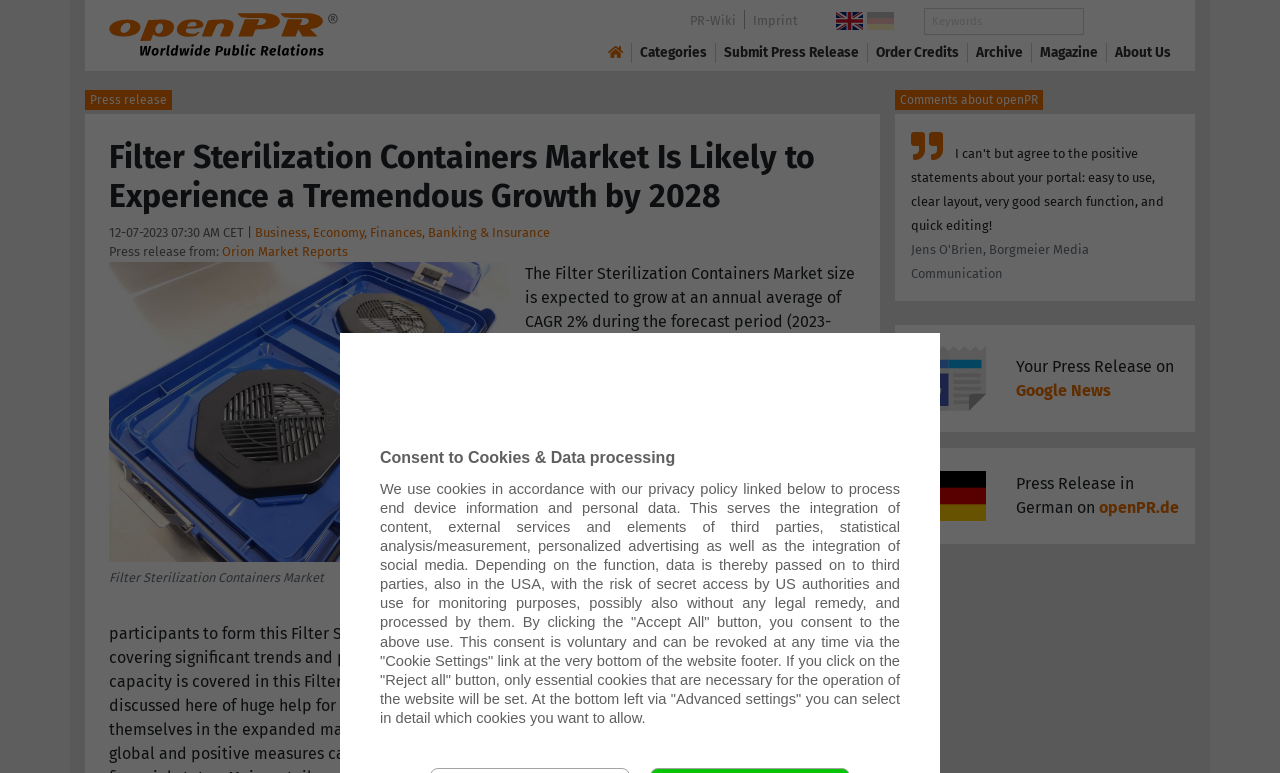Please find the bounding box coordinates of the element that you should click to achieve the following instruction: "View the archive". The coordinates should be presented as four float numbers between 0 and 1: [left, top, right, bottom].

[0.762, 0.055, 0.799, 0.082]